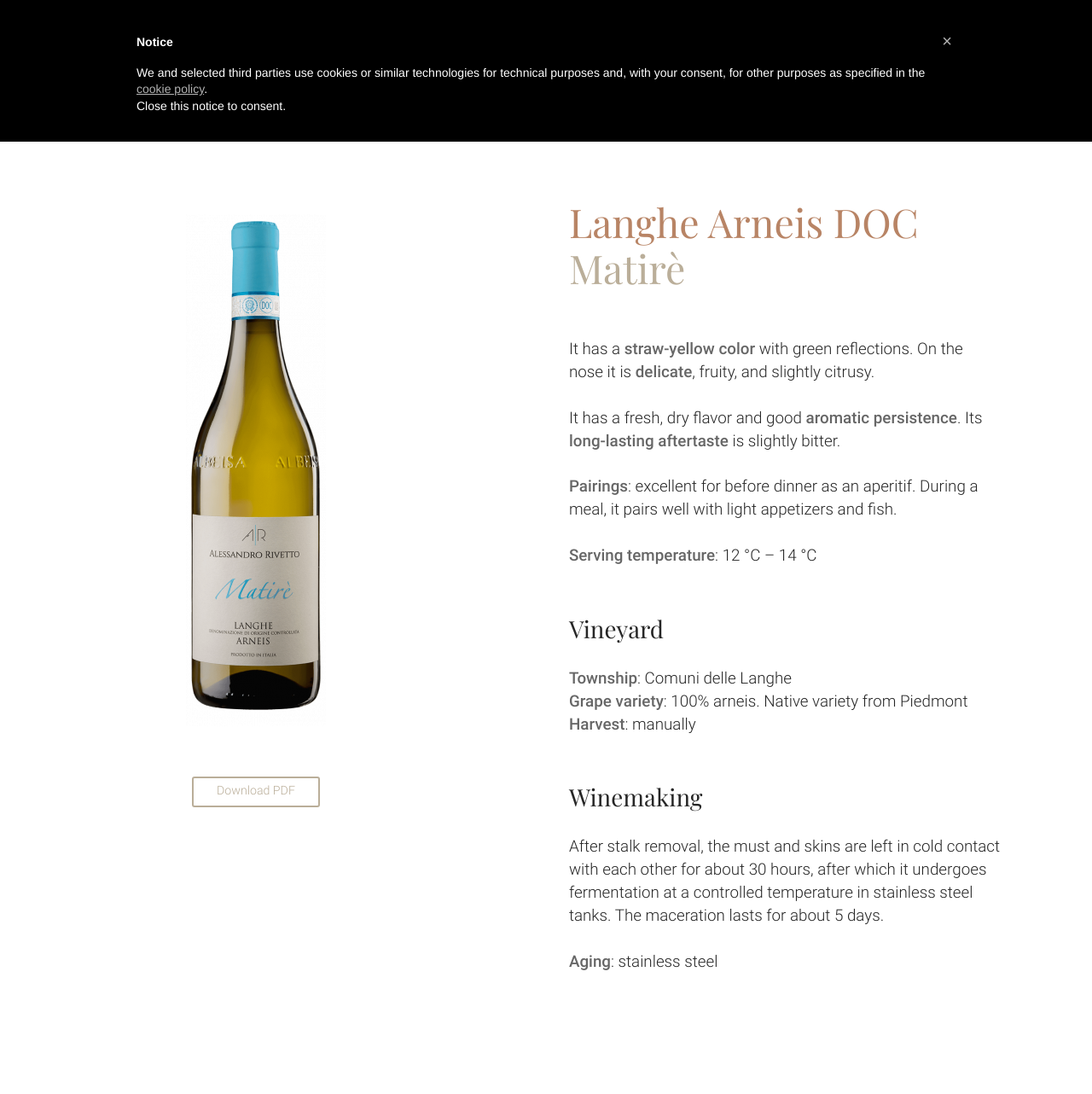Describe all visible elements and their arrangement on the webpage.

This webpage is about Wine producers in La Morra, specifically featuring Alessandro Rivetto's Langhe Arneis DOC Matirè. At the top right corner, there are three language options: English, Italian, and Simplified Chinese. Below that, there is a link to Alessandro Rivetto's website, accompanied by a small image.

The main content is divided into sections. The first section is about the wine's characteristics, with a heading "Langhe Arneis DOC Matirè". The text describes the wine's color, nose, flavor, and persistence. There is also information about pairing suggestions and serving temperature.

The next section is about the vineyard, with details about the township, grape variety, and harvest method. Following that is a section about winemaking, which explains the process of fermentation and maceration. The final section is about aging, mentioning that it takes place in stainless steel tanks.

At the bottom of the page, there is a notice about cookies and privacy policy, with a button to close the notice and consent to the use of cookies.

There are also several links at the top of the page, including "History", "Places", "Wines", "Winery visits", "Blog", "Shop", and "Contacts". Additionally, there is a link to download a PDF file.